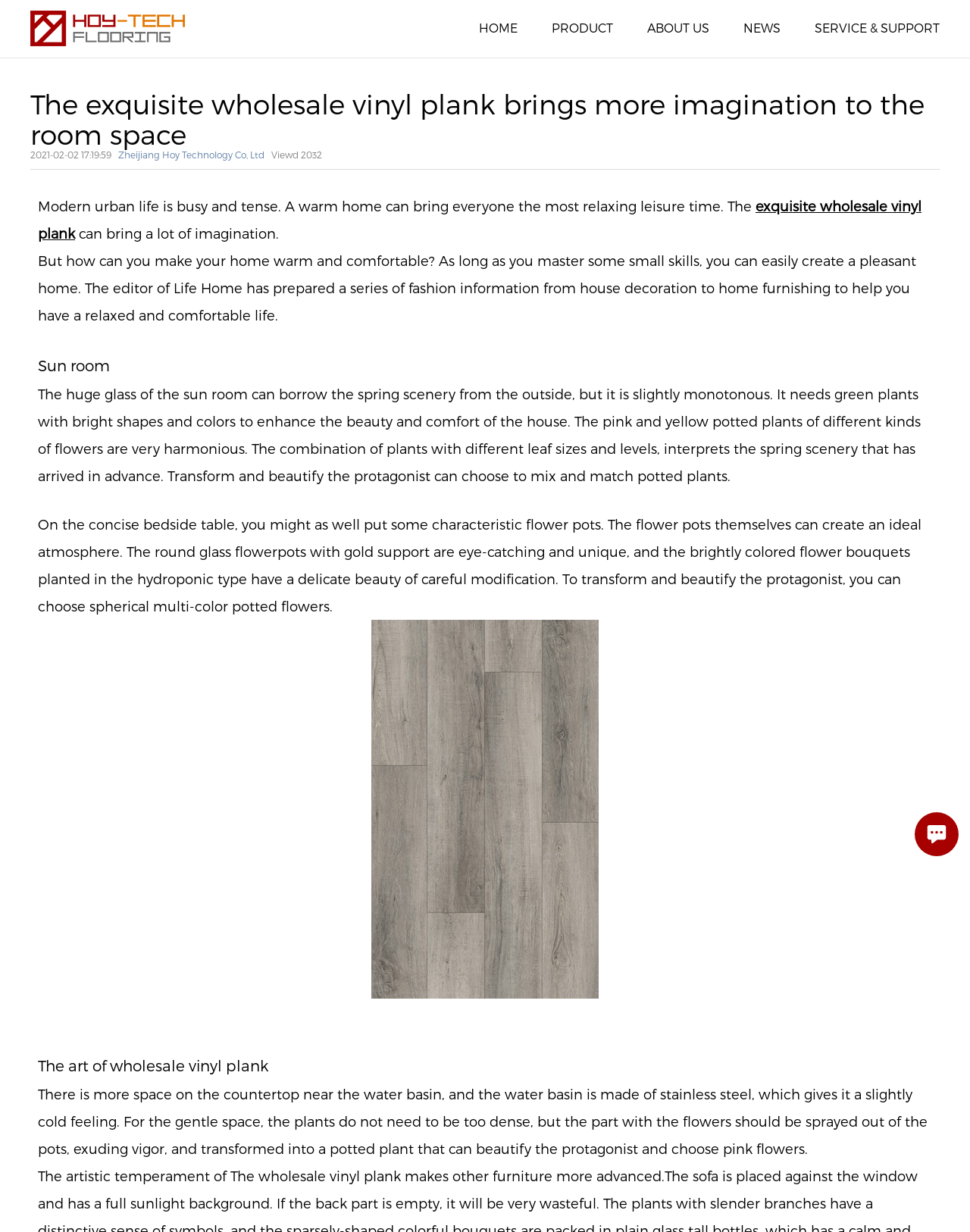What is the type of plant mentioned in the article?
Refer to the image and give a detailed answer to the query.

The type of plant mentioned in the article is flowers, which are discussed in the context of home decoration and furnishing, such as pink and yellow potted plants.